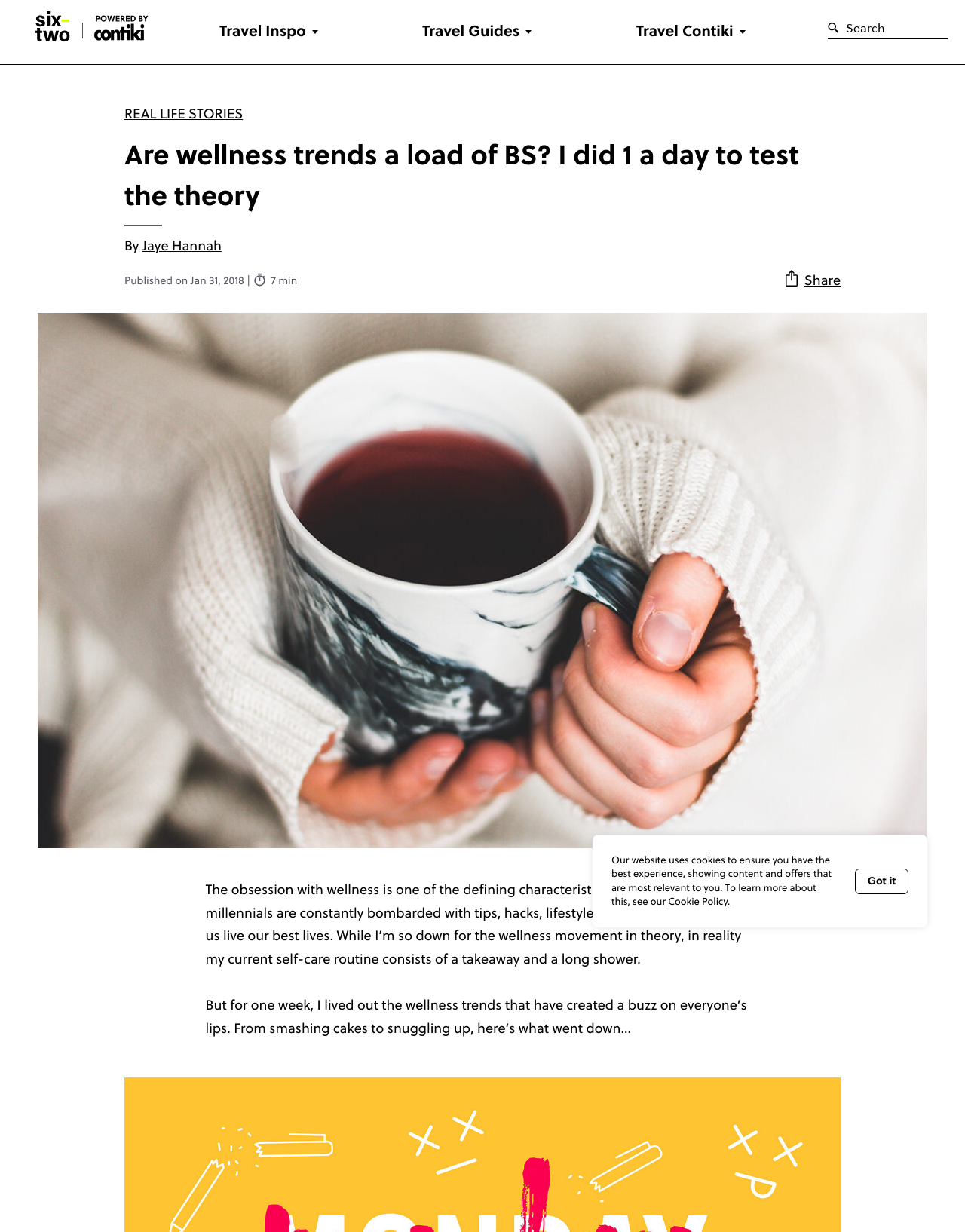Use a single word or phrase to answer the question: What is the purpose of the cookies on the website?

To ensure best experience